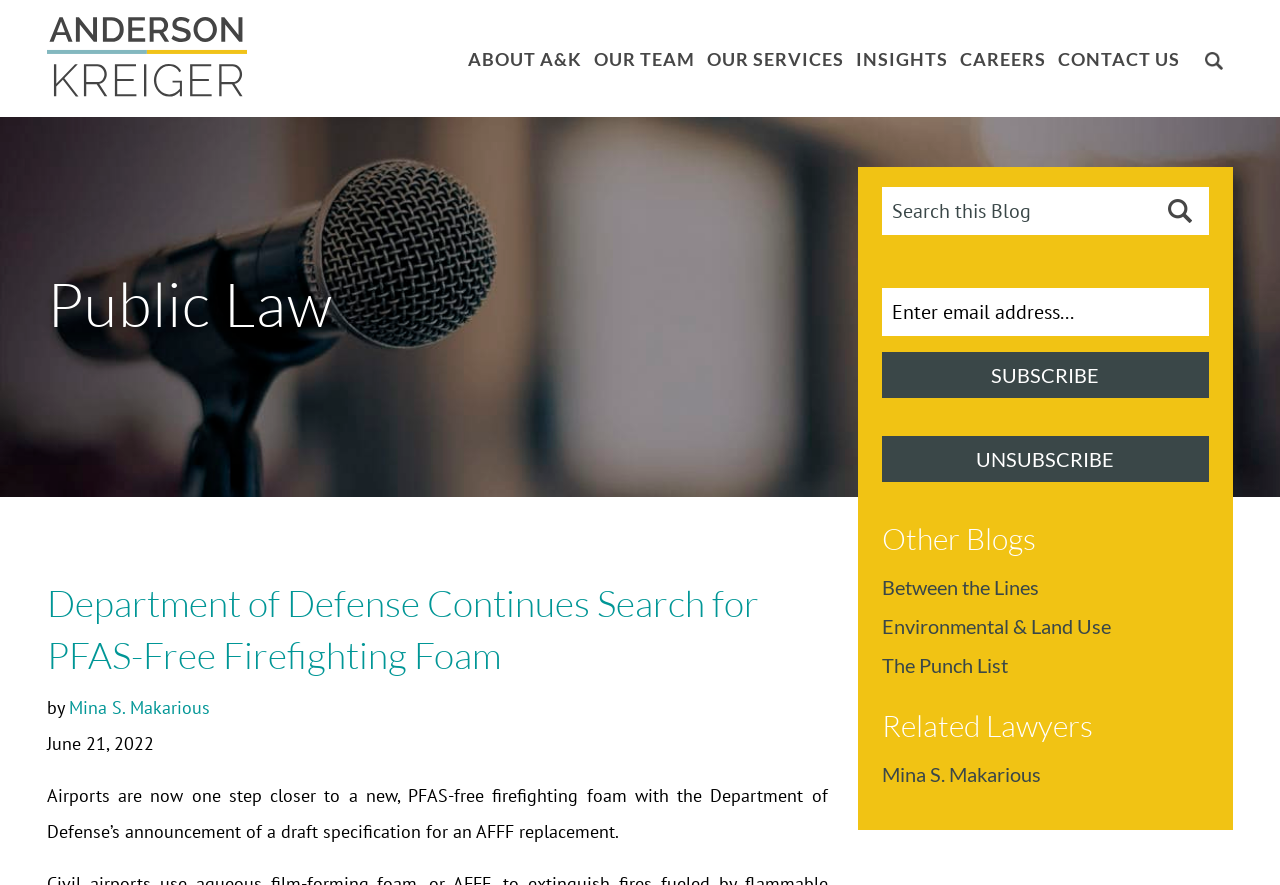Please find the bounding box coordinates of the element's region to be clicked to carry out this instruction: "Read the blog post about PFAS-Free Firefighting Foam".

[0.037, 0.652, 0.647, 0.769]